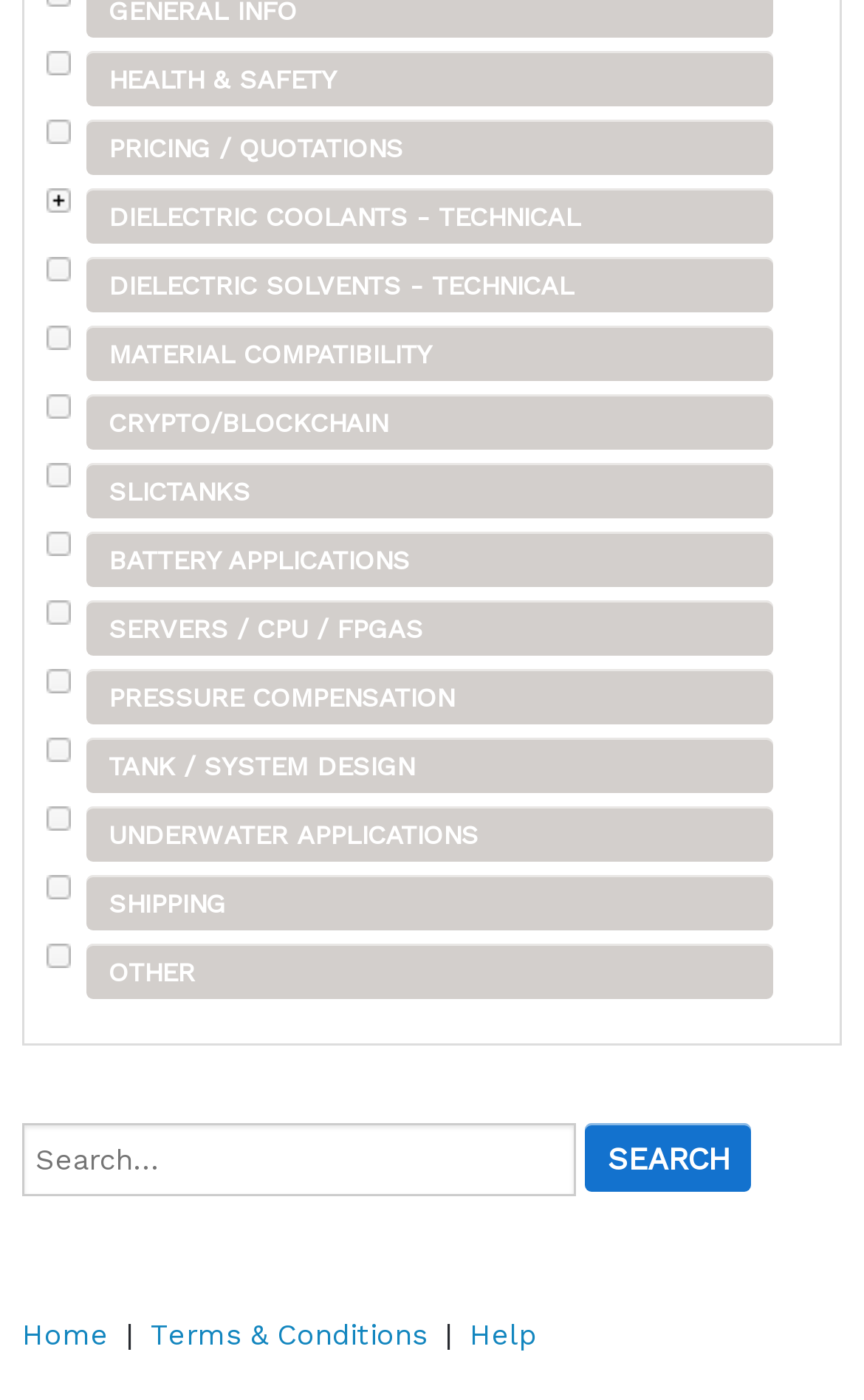Pinpoint the bounding box coordinates of the area that should be clicked to complete the following instruction: "Visit Home page". The coordinates must be given as four float numbers between 0 and 1, i.e., [left, top, right, bottom].

[0.026, 0.941, 0.126, 0.965]